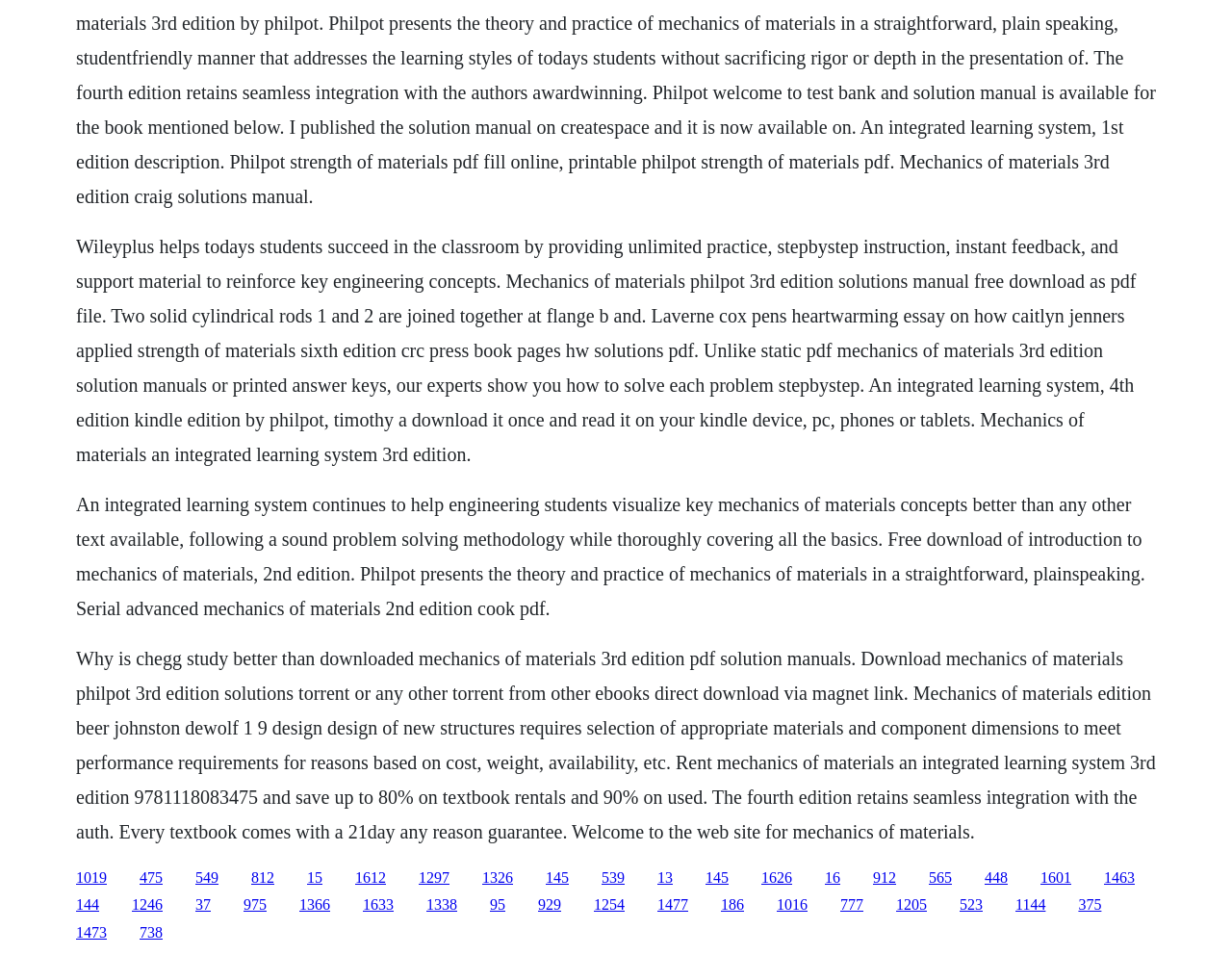Show the bounding box coordinates for the HTML element as described: "1144".

[0.824, 0.939, 0.849, 0.956]